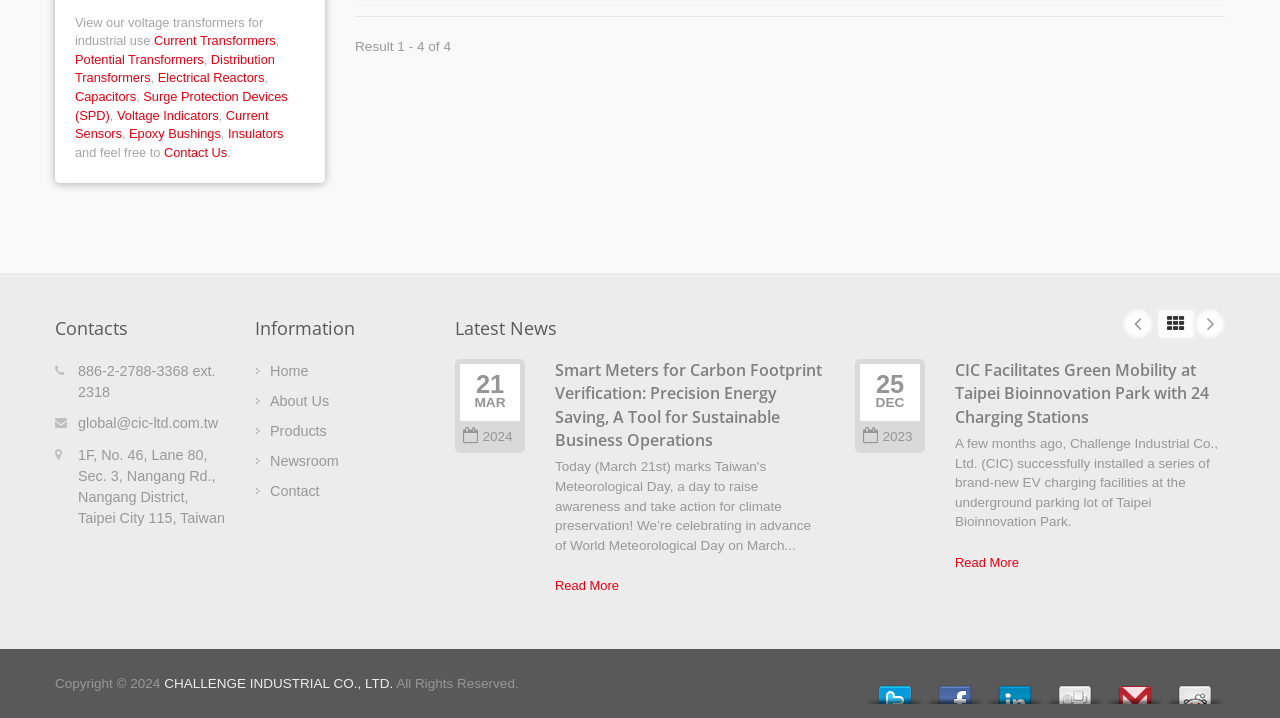What are the main categories of products?
Using the visual information, answer the question in a single word or phrase.

Voltage transformers, etc.